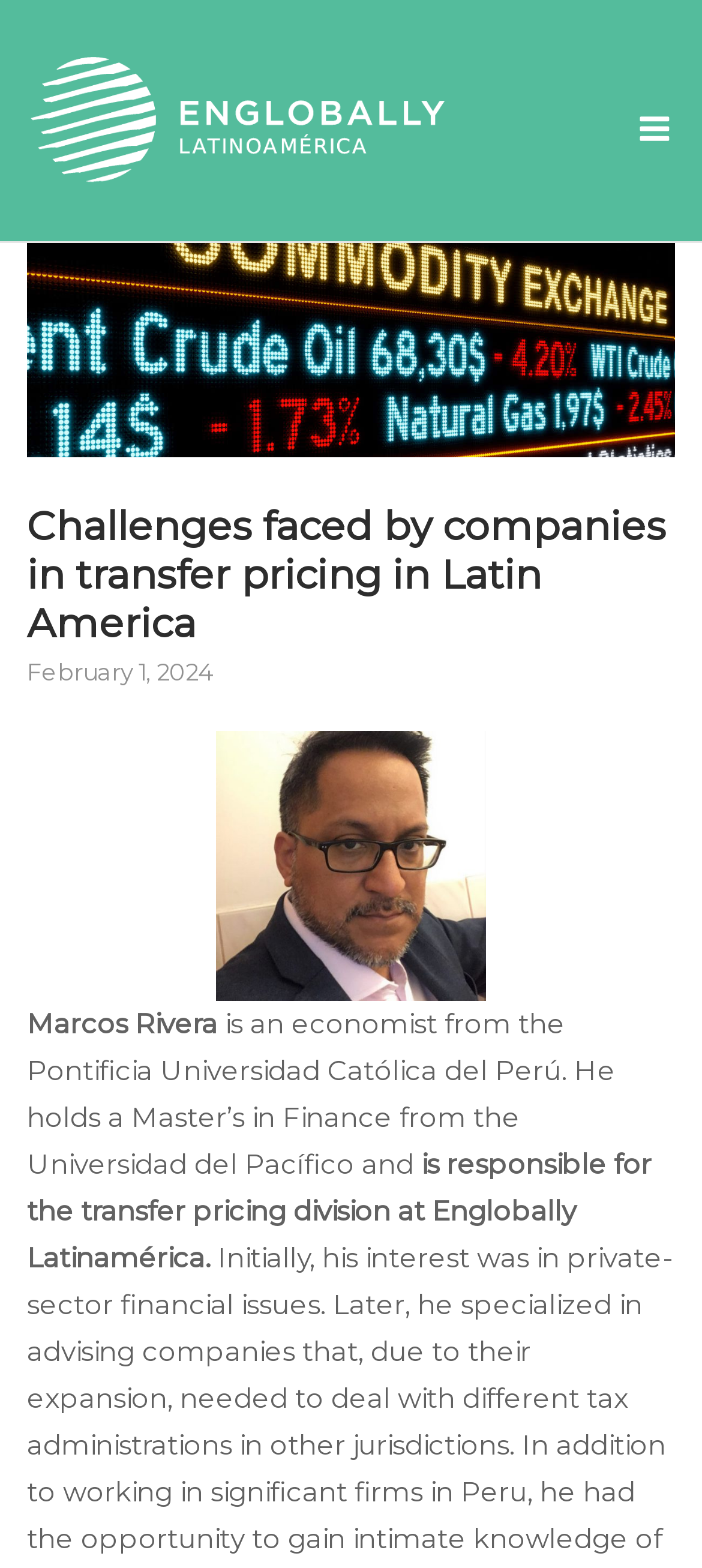Provide a thorough and detailed response to the question by examining the image: 
What is Marcos Rivera responsible for?

I found this information by reading the text below the author's name, which says 'is responsible for the transfer pricing division at Englobally Latinamérica.'